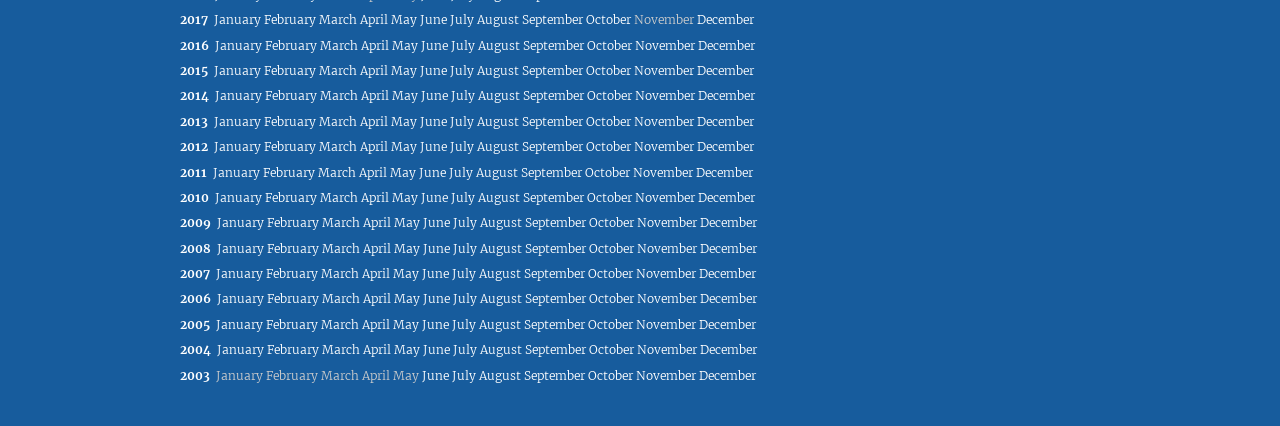Specify the bounding box coordinates of the element's area that should be clicked to execute the given instruction: "Browse February 2012". The coordinates should be four float numbers between 0 and 1, i.e., [left, top, right, bottom].

[0.206, 0.327, 0.247, 0.362]